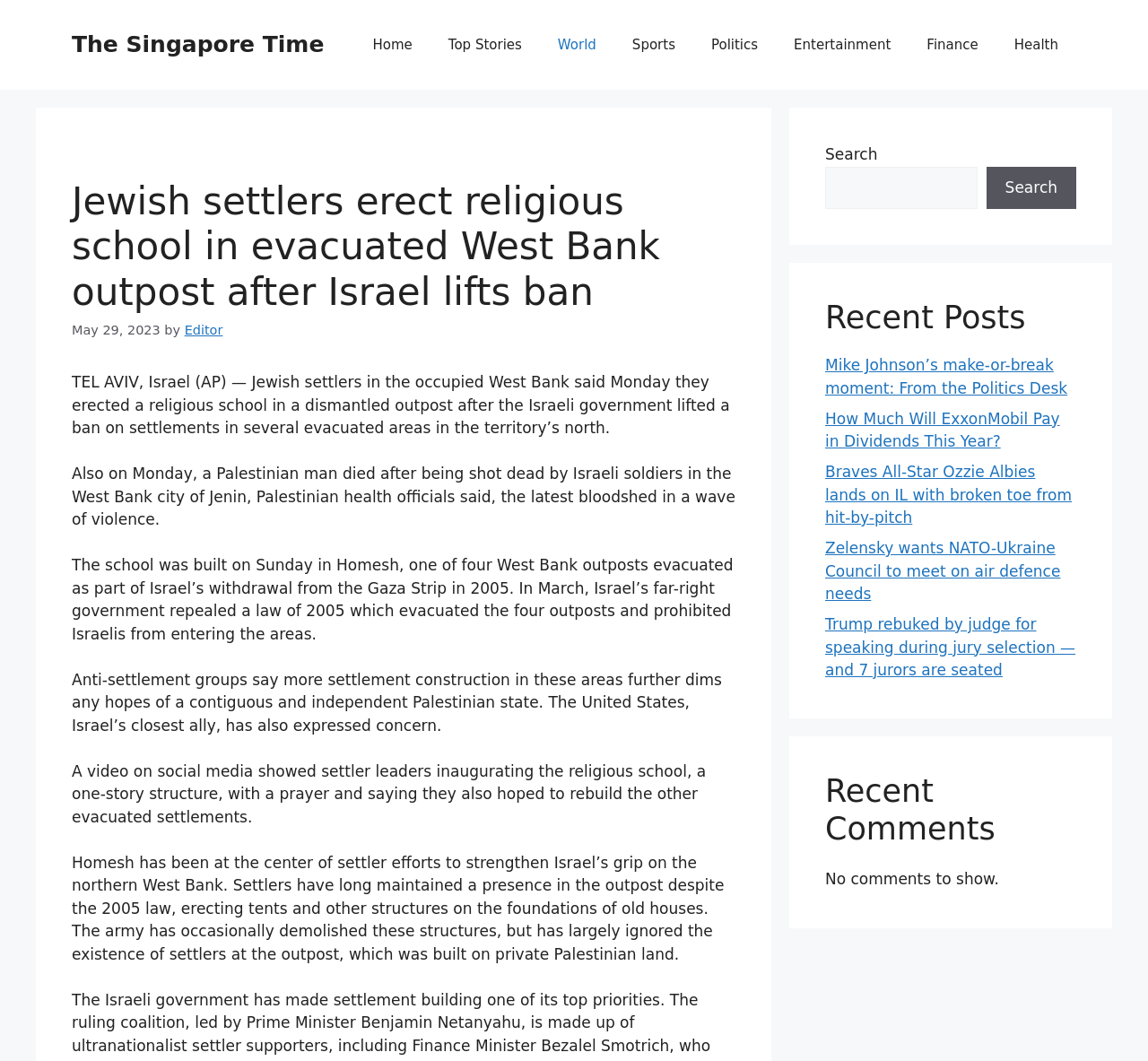Provide the bounding box coordinates of the UI element this sentence describes: "parent_node: Search name="s"".

[0.719, 0.157, 0.851, 0.197]